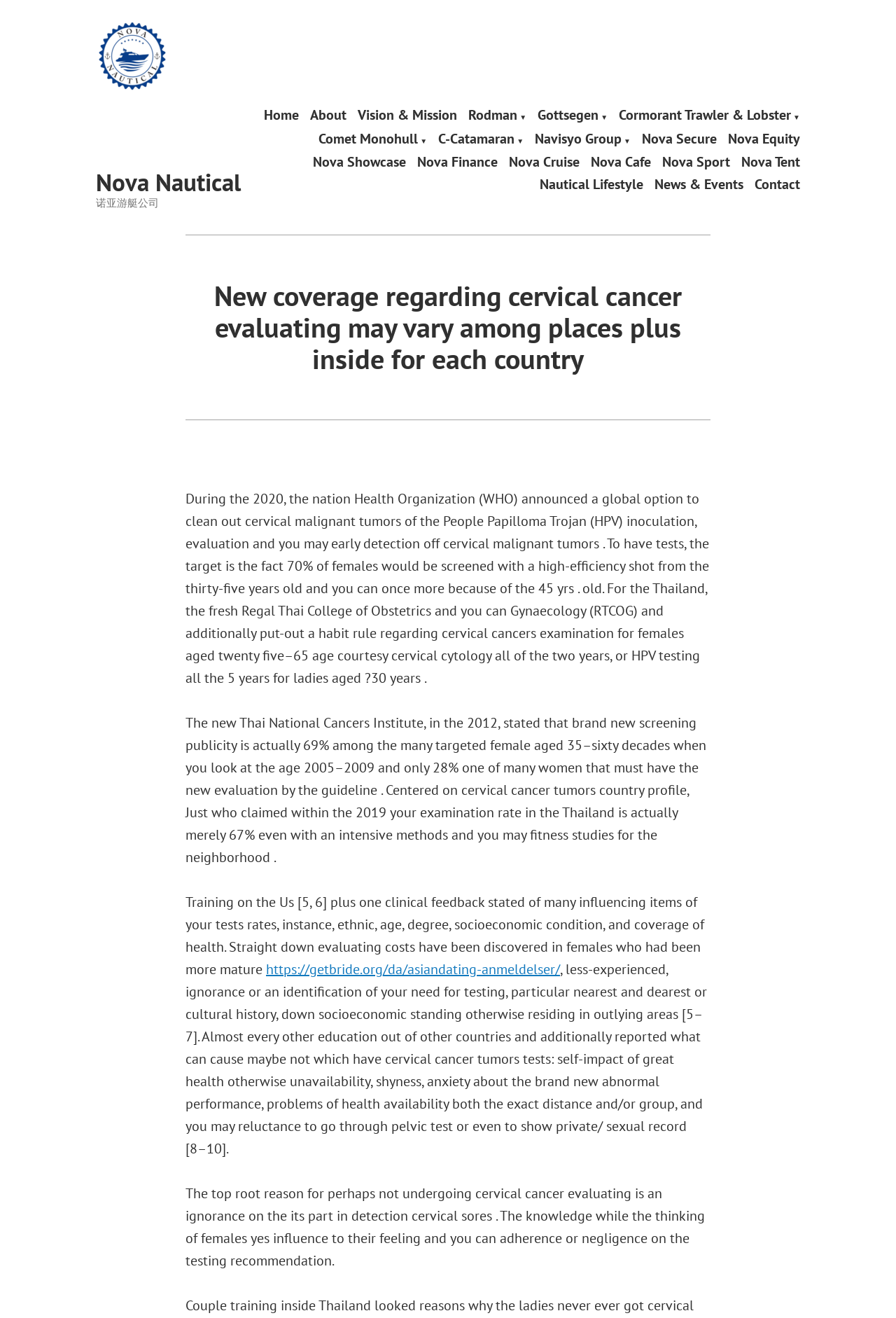Locate the bounding box coordinates of the area to click to fulfill this instruction: "Visit News & Events page". The bounding box should be presented as four float numbers between 0 and 1, in the order [left, top, right, bottom].

[0.73, 0.136, 0.83, 0.144]